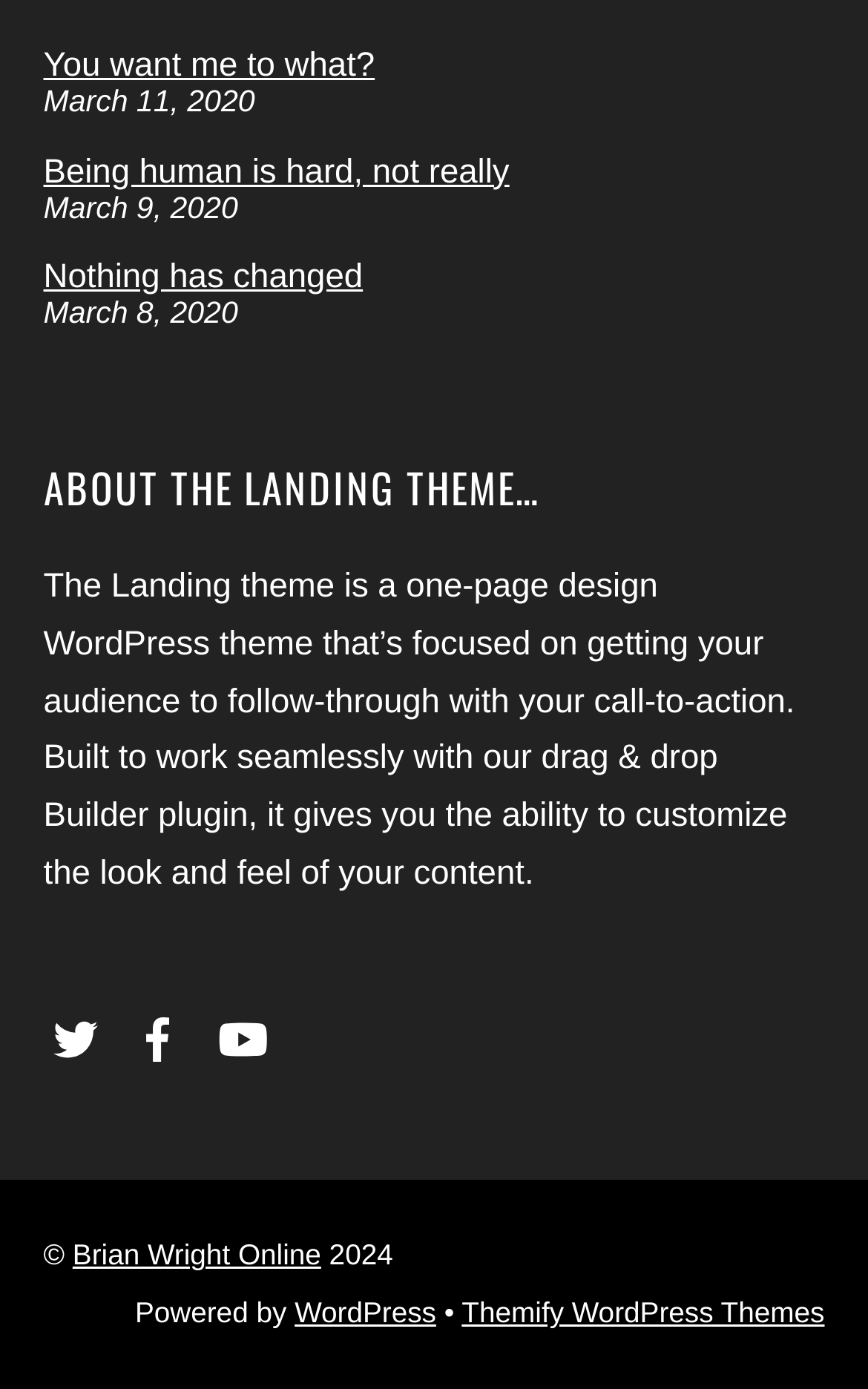What is the name of the author or website owner?
Using the visual information, answer the question in a single word or phrase.

Brian Wright